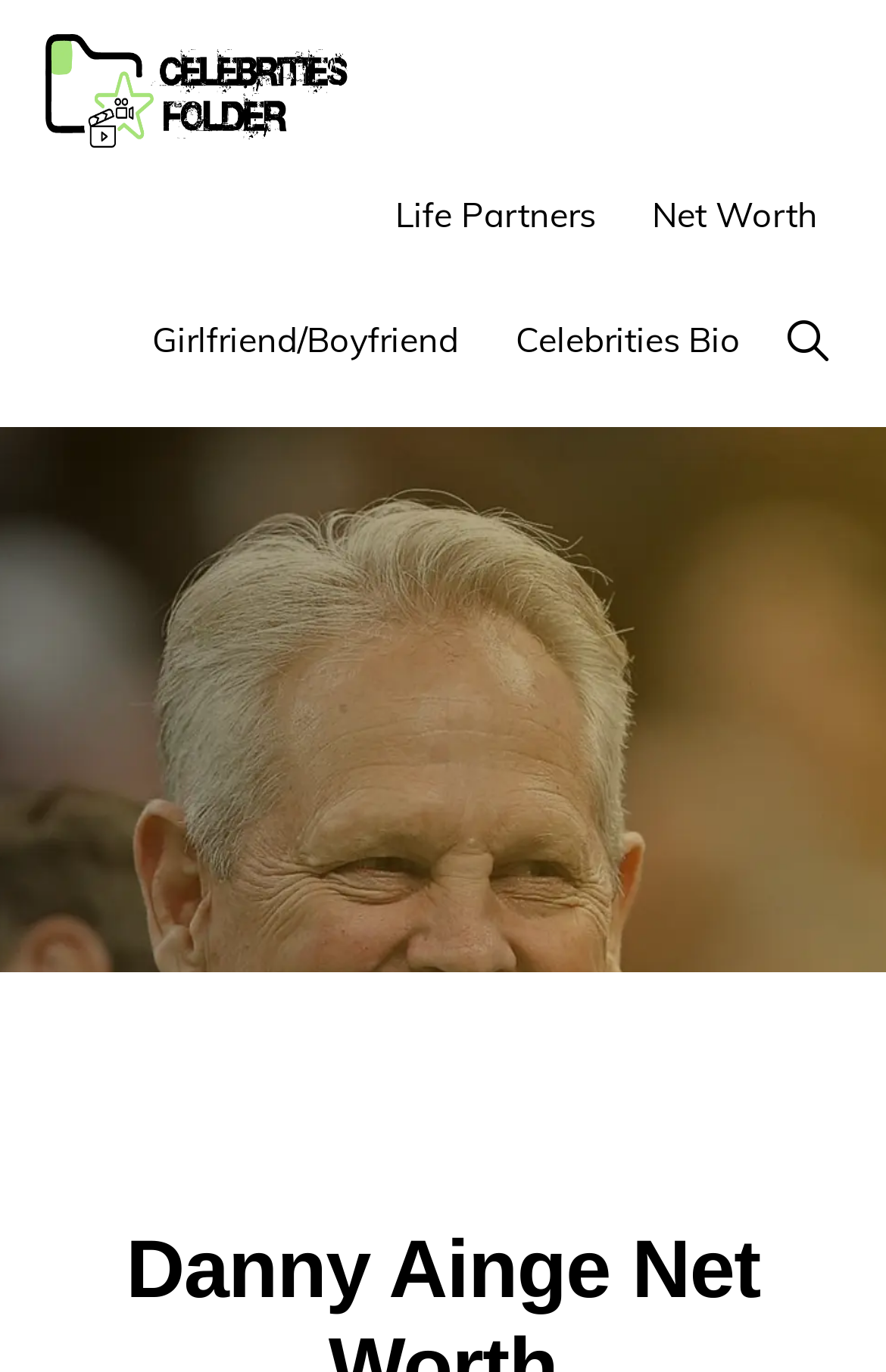Give a detailed account of the webpage, highlighting key information.

The webpage is about Danny Ainge's net worth, with a title "Danny Ainge Net Worth - 2024" at the top. At the very top left, there is a "Skip to main content" link. Below it, on the top left corner, there is a "Celebriteis Folder" link with an accompanying image, and two lines of text: "CELEBRITEIS FOLDER" and "A Place for celebrities Lovers". 

On the top right corner, there is a menu button with an icon. At the very bottom of the page, there is a copyright notice "Copyright © 2024 CelebritiesFolder.com".